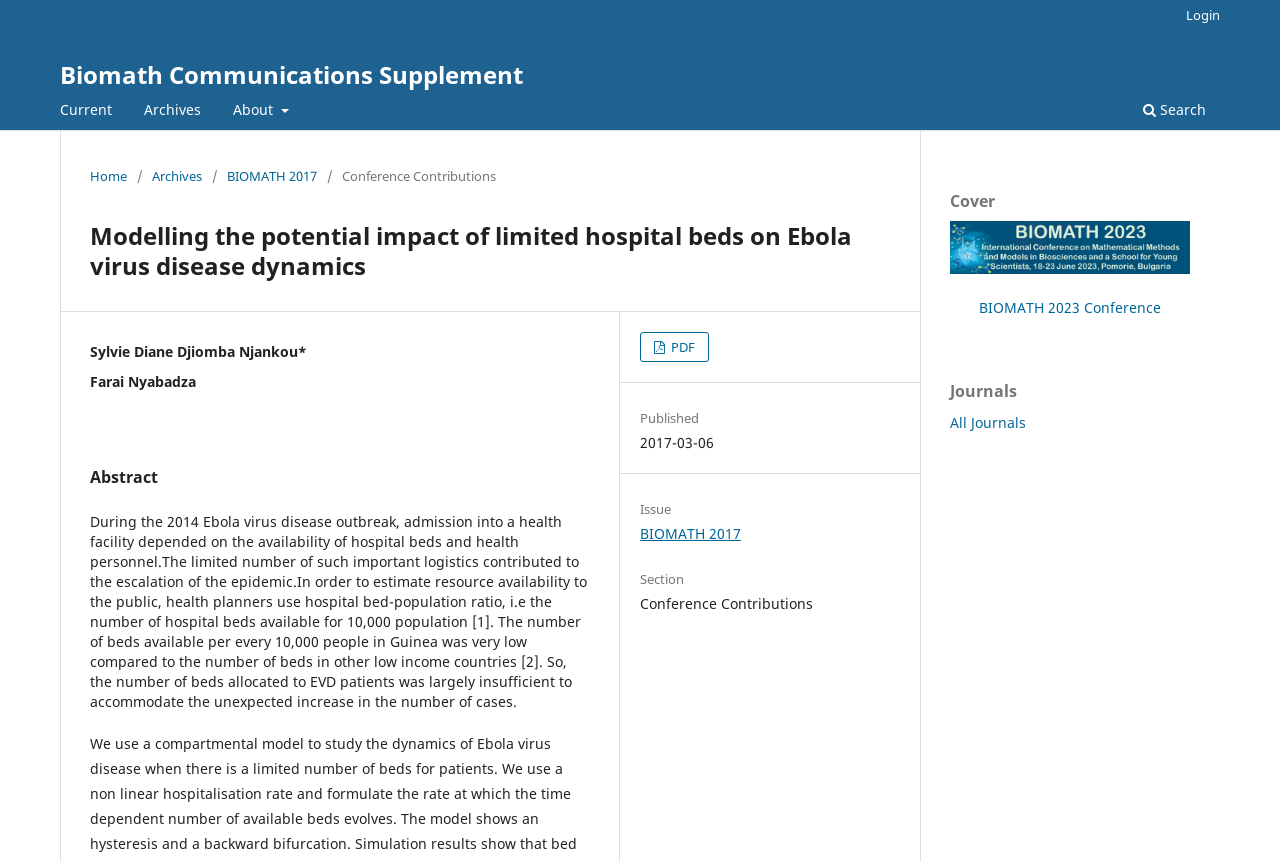Please provide the bounding box coordinates for the element that needs to be clicked to perform the instruction: "Click the Home link". The coordinates must consist of four float numbers between 0 and 1, formatted as [left, top, right, bottom].

None